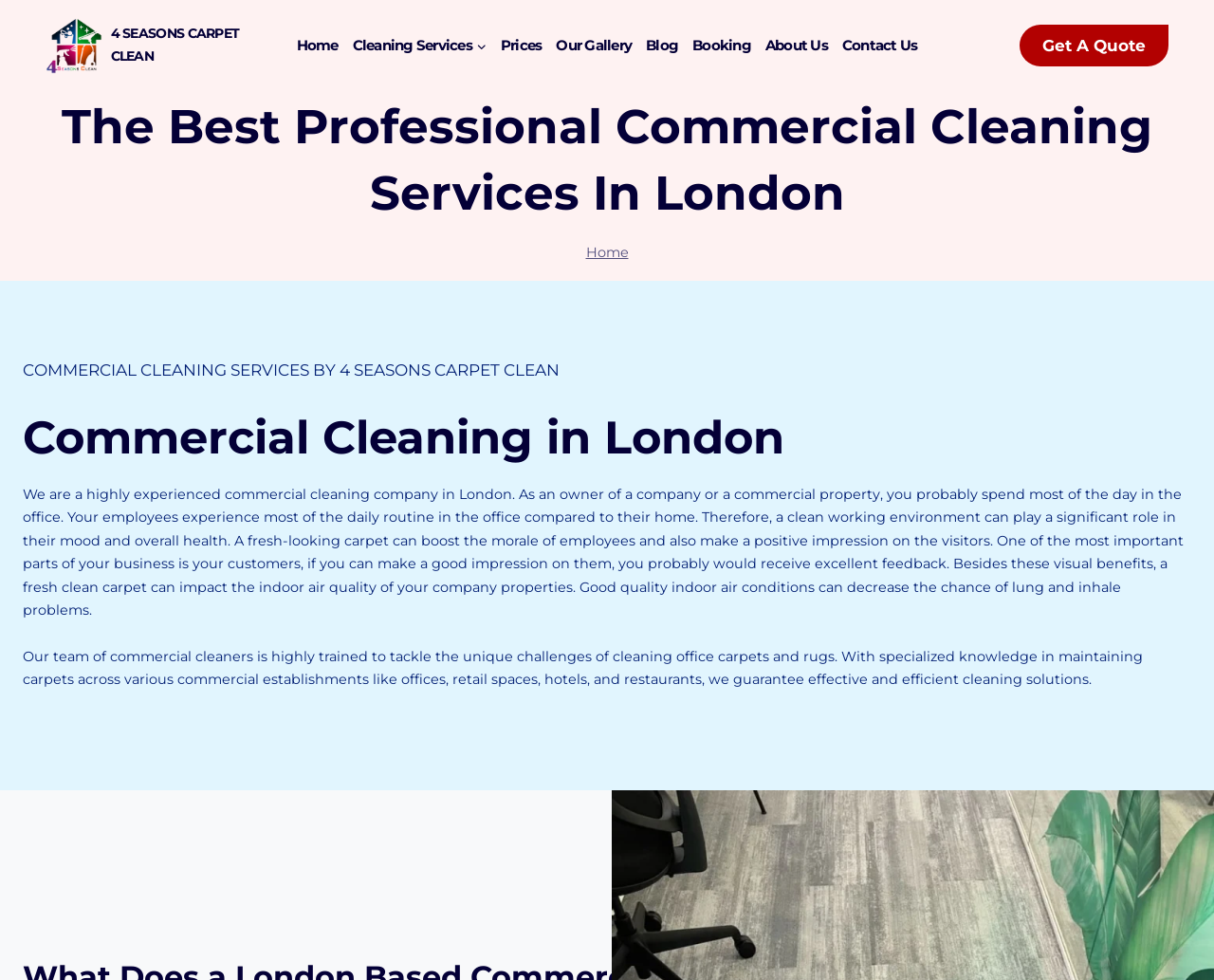Using the description: "Eye Examinations & Eye Care", identify the bounding box of the corresponding UI element in the screenshot.

None